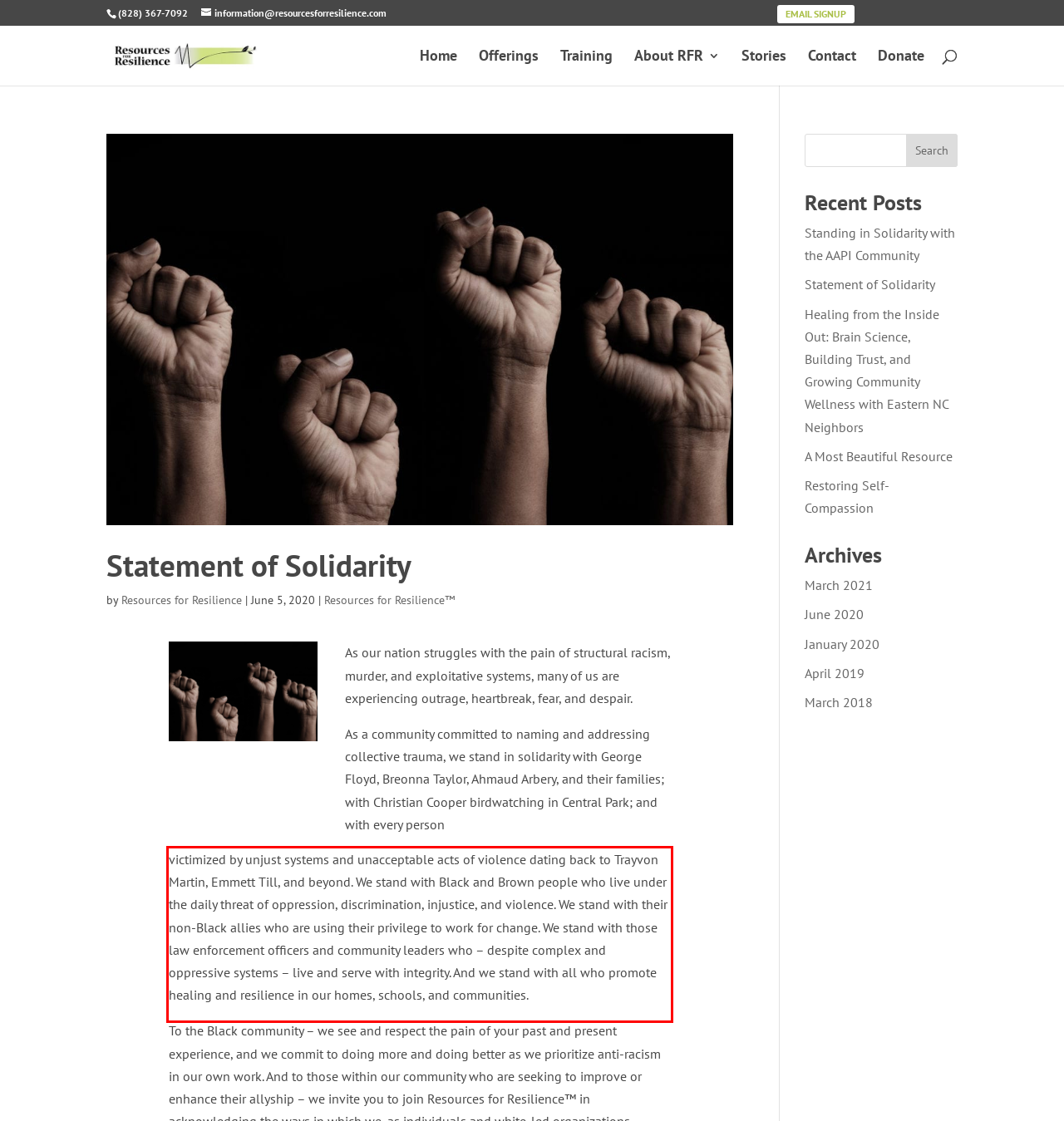Within the screenshot of the webpage, there is a red rectangle. Please recognize and generate the text content inside this red bounding box.

victimized by unjust systems and unacceptable acts of violence dating back to Trayvon Martin, Emmett Till, and beyond. We stand with Black and Brown people who live under the daily threat of oppression, discrimination, injustice, and violence. We stand with their non-Black allies who are using their privilege to work for change. We stand with those law enforcement officers and community leaders who – despite complex and oppressive systems – live and serve with integrity. And we stand with all who promote healing and resilience in our homes, schools, and communities.